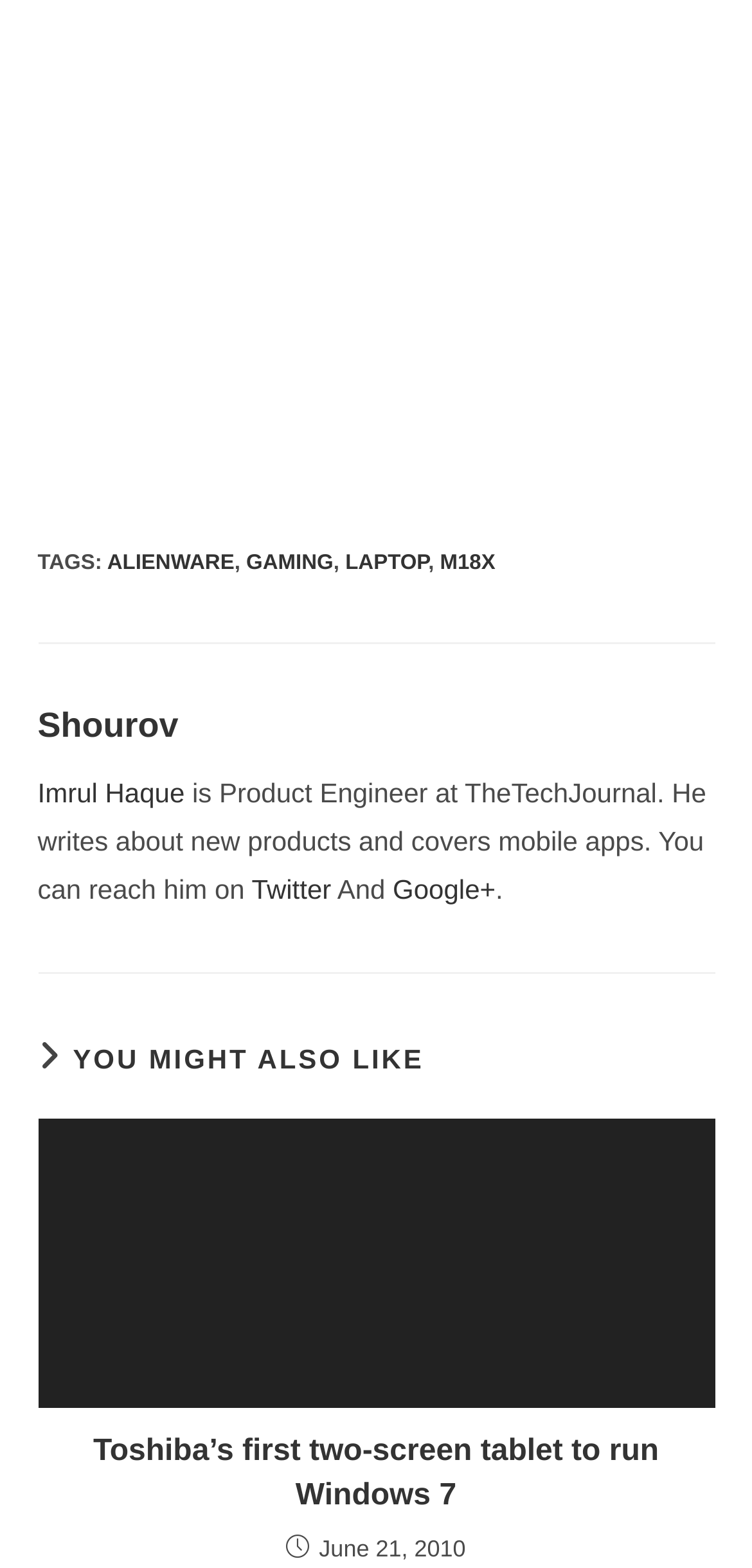What social media platforms can the author be reached on?
Please answer the question as detailed as possible.

The social media platforms can be determined by reading the text 'You can reach him on Twitter And Google+' which indicates that the author can be reached on Twitter and Google+.